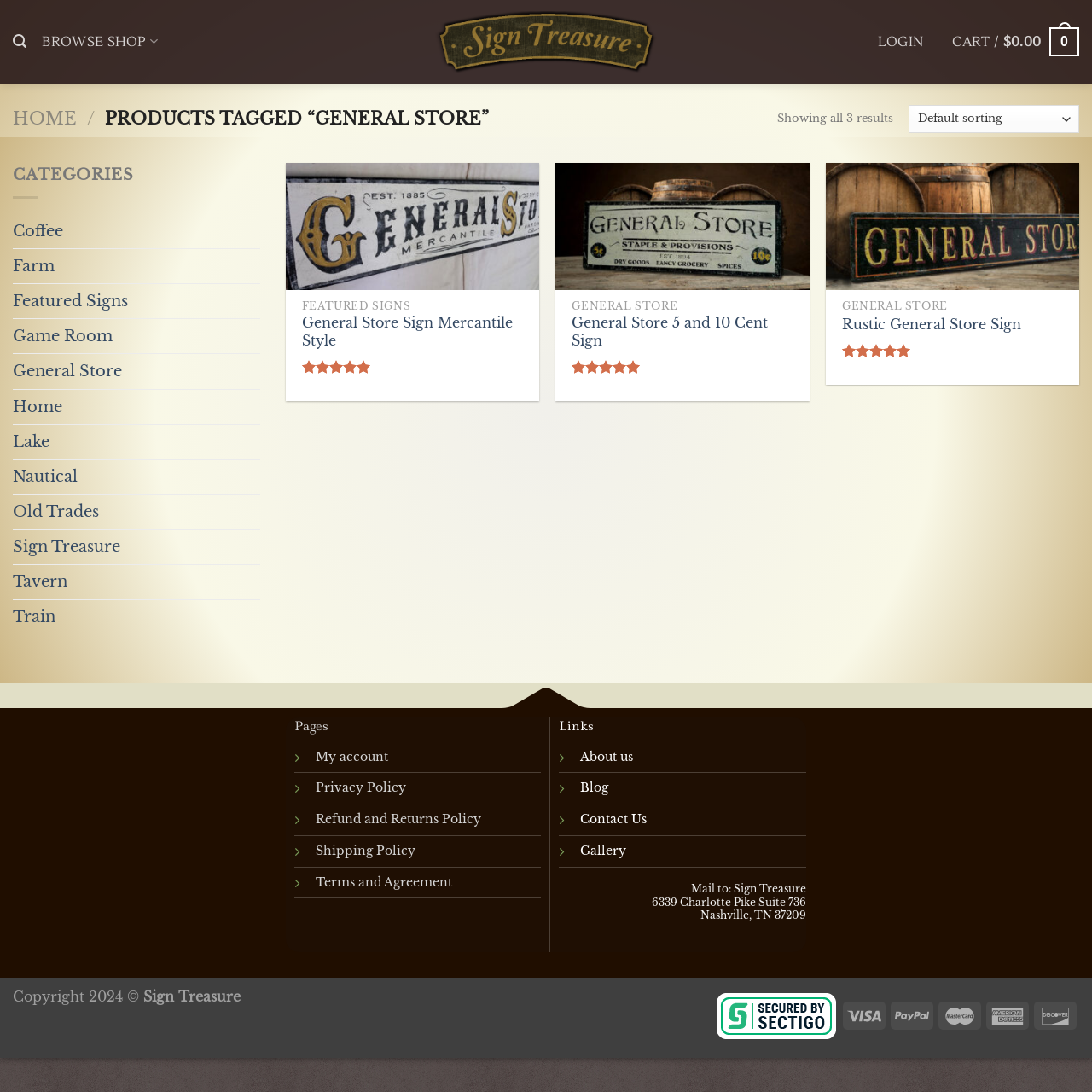Provide a short answer using a single word or phrase for the following question: 
What is the rating of the second product?

5.00 out of 5